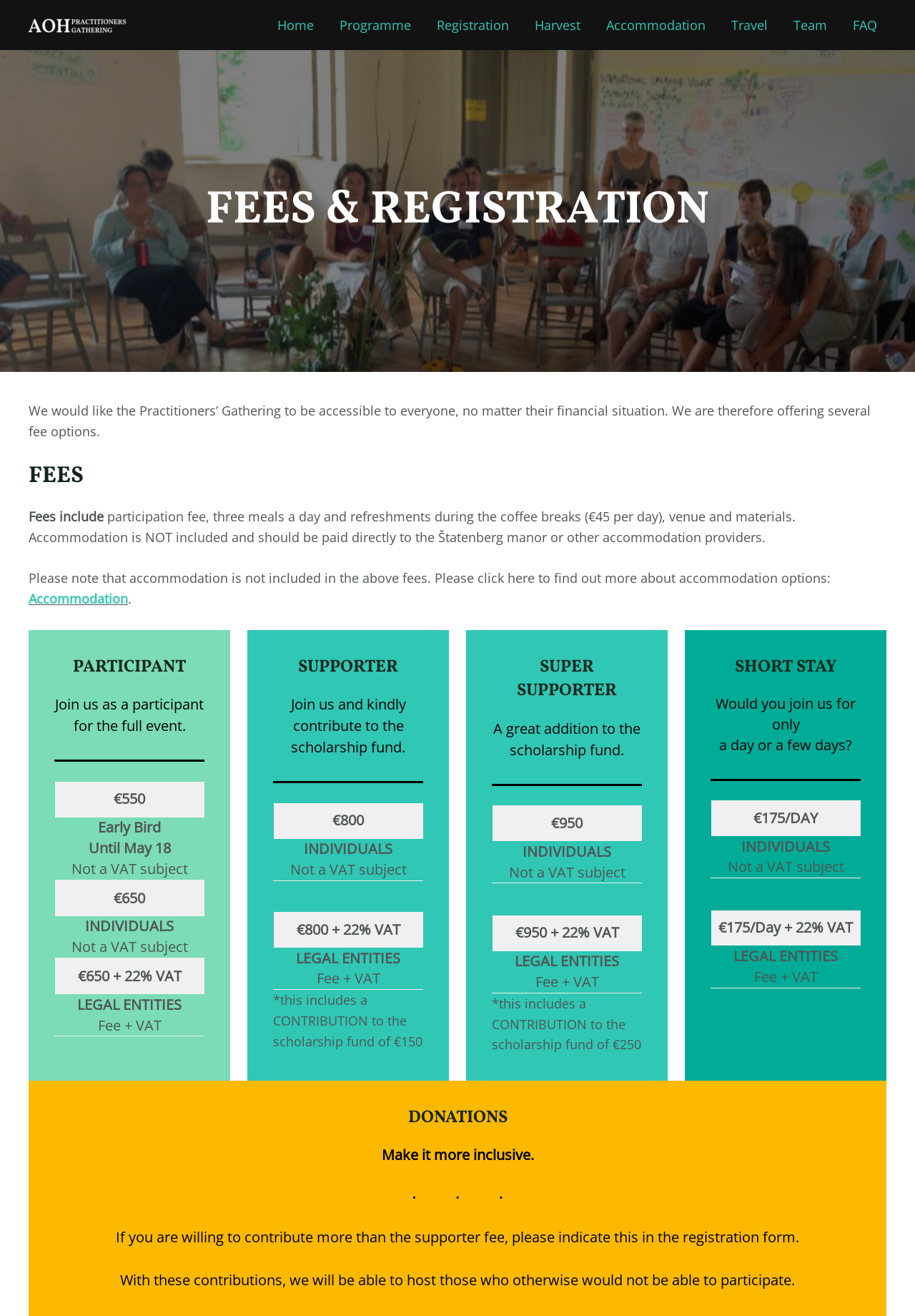Locate the bounding box of the user interface element based on this description: "alt="AOH PRACTITIONERS GATHERING"".

[0.027, 0.011, 0.145, 0.024]